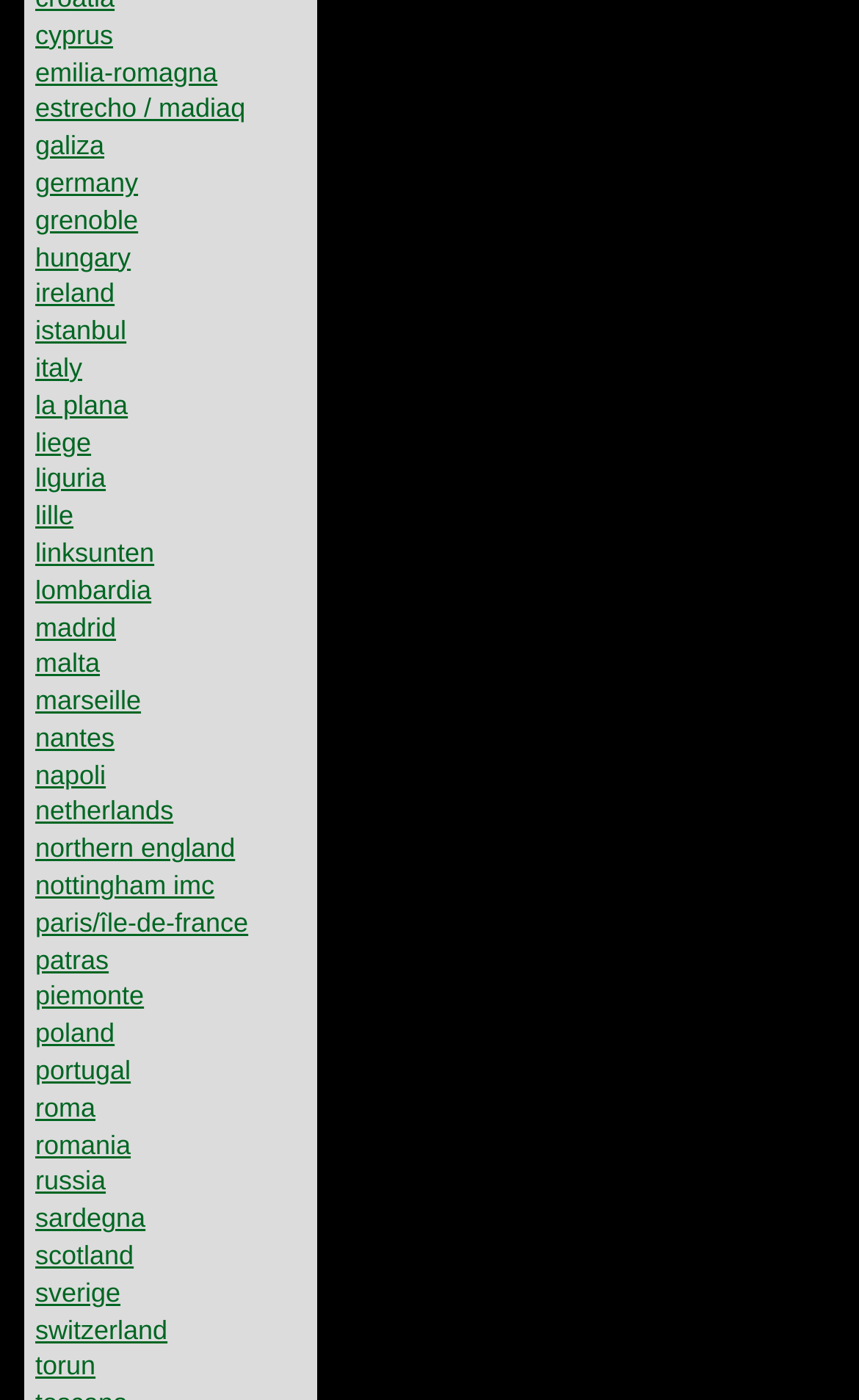Provide a short answer to the following question with just one word or phrase: What is the last link on the webpage?

torun